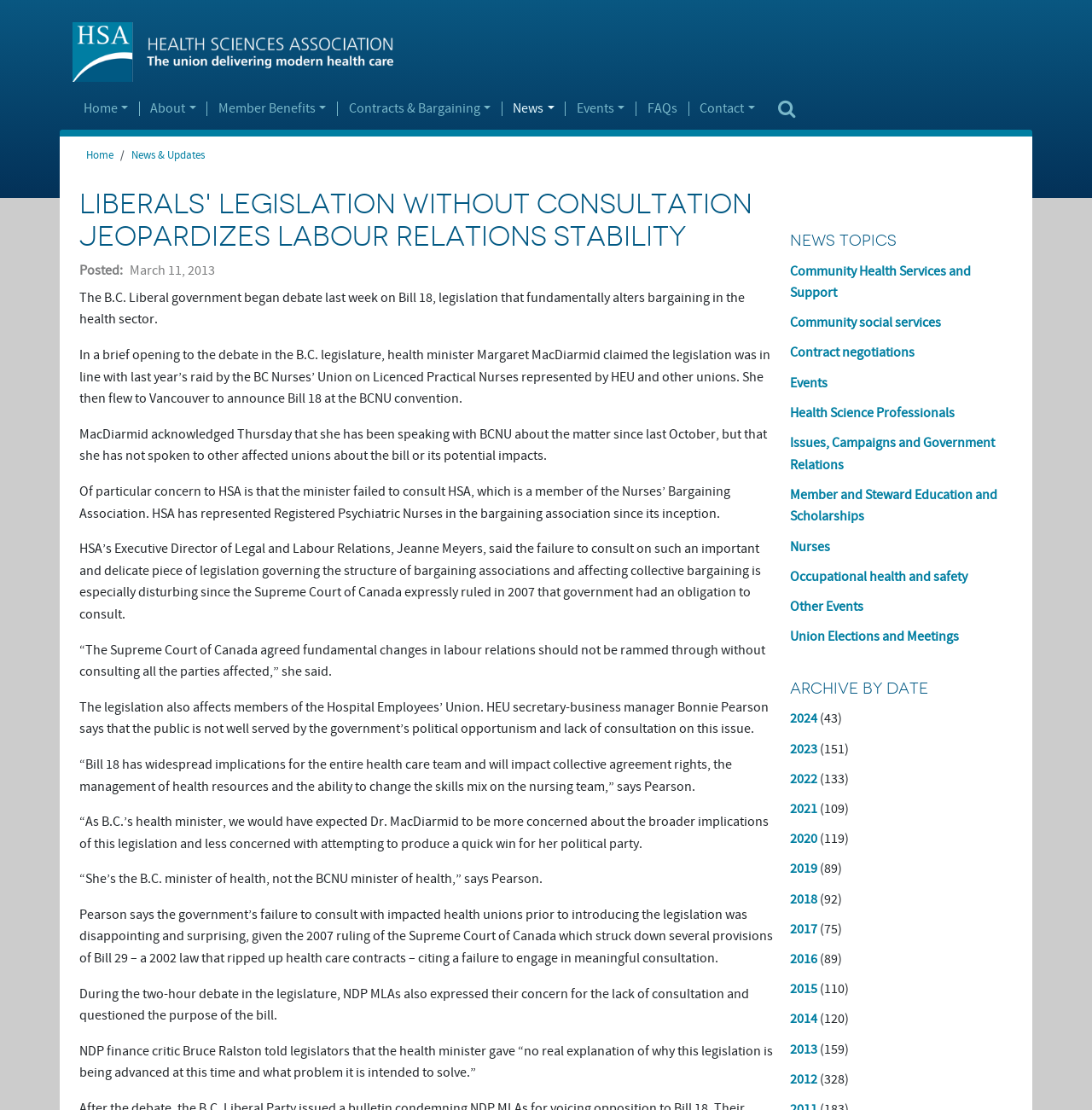Find the bounding box coordinates of the element you need to click on to perform this action: 'Click on the 'Community Health Services and Support' link'. The coordinates should be represented by four float values between 0 and 1, in the format [left, top, right, bottom].

[0.723, 0.236, 0.889, 0.271]